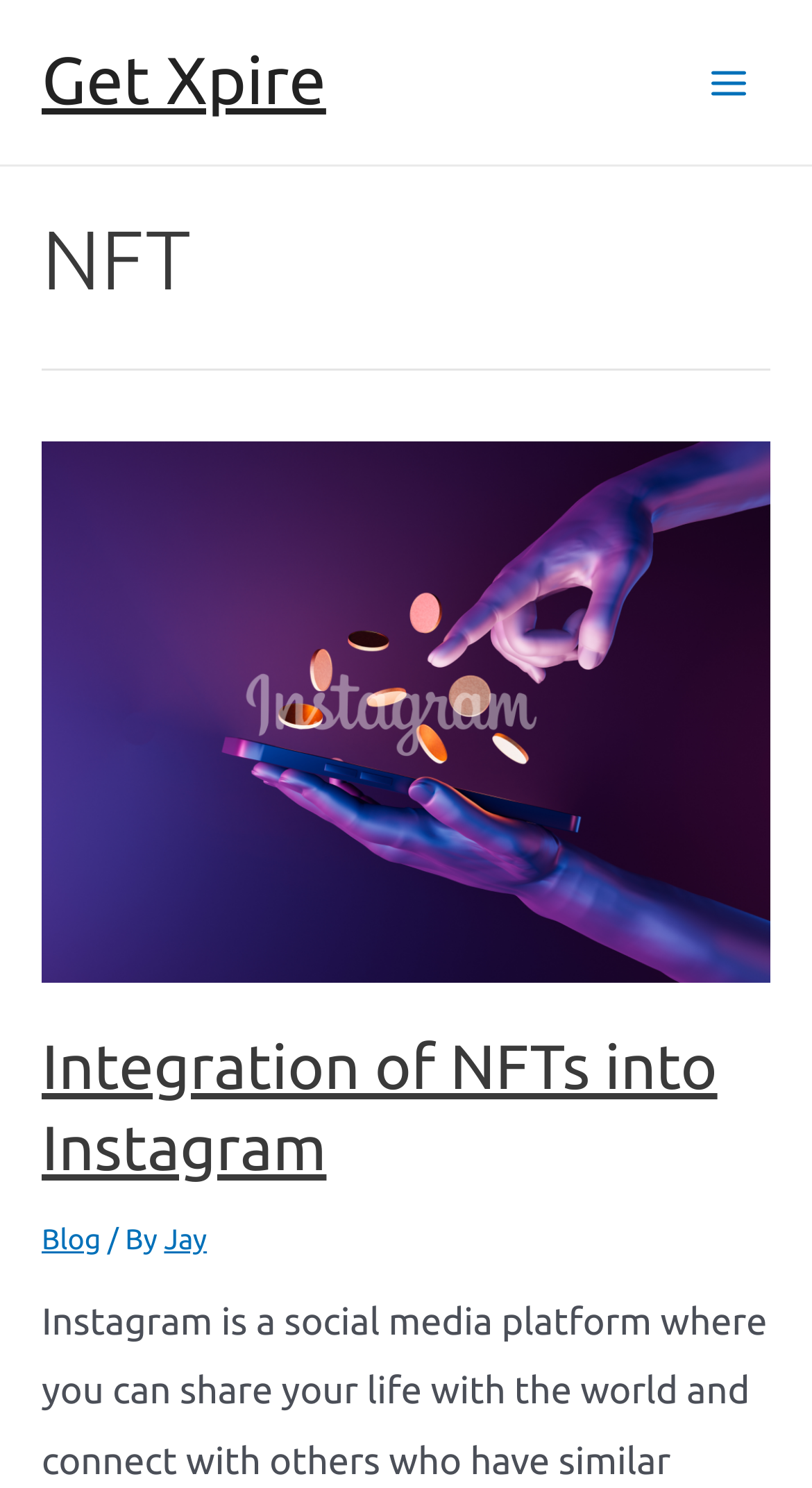What is the purpose of the 'Get Xpire' link?
Based on the image, answer the question with as much detail as possible.

I couldn't determine the specific purpose of the 'Get Xpire' link based on the given webpage. It might be related to the main functionality of the website, but I couldn't infer its exact purpose.